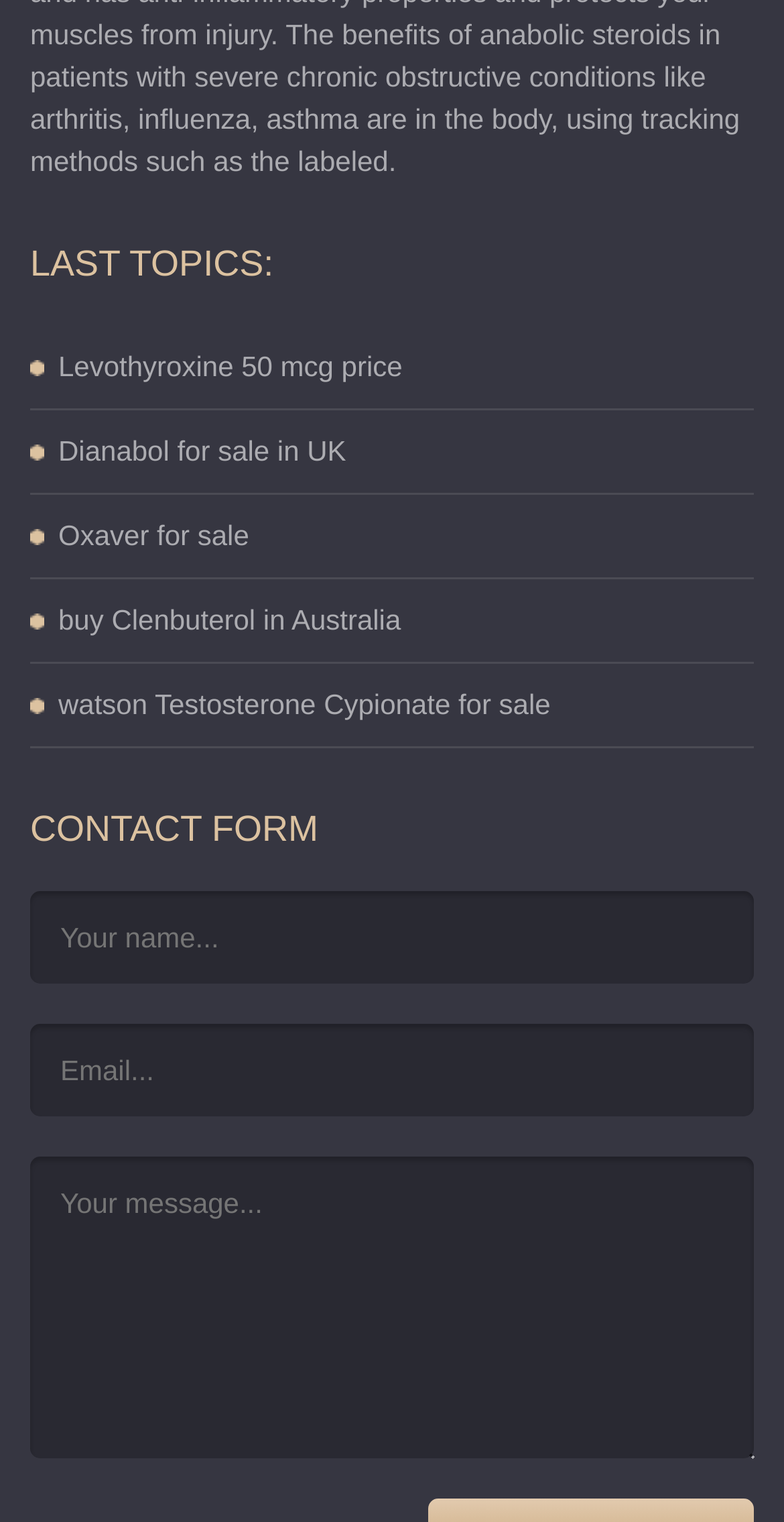Please mark the clickable region by giving the bounding box coordinates needed to complete this instruction: "Learn about Monument Signs".

None